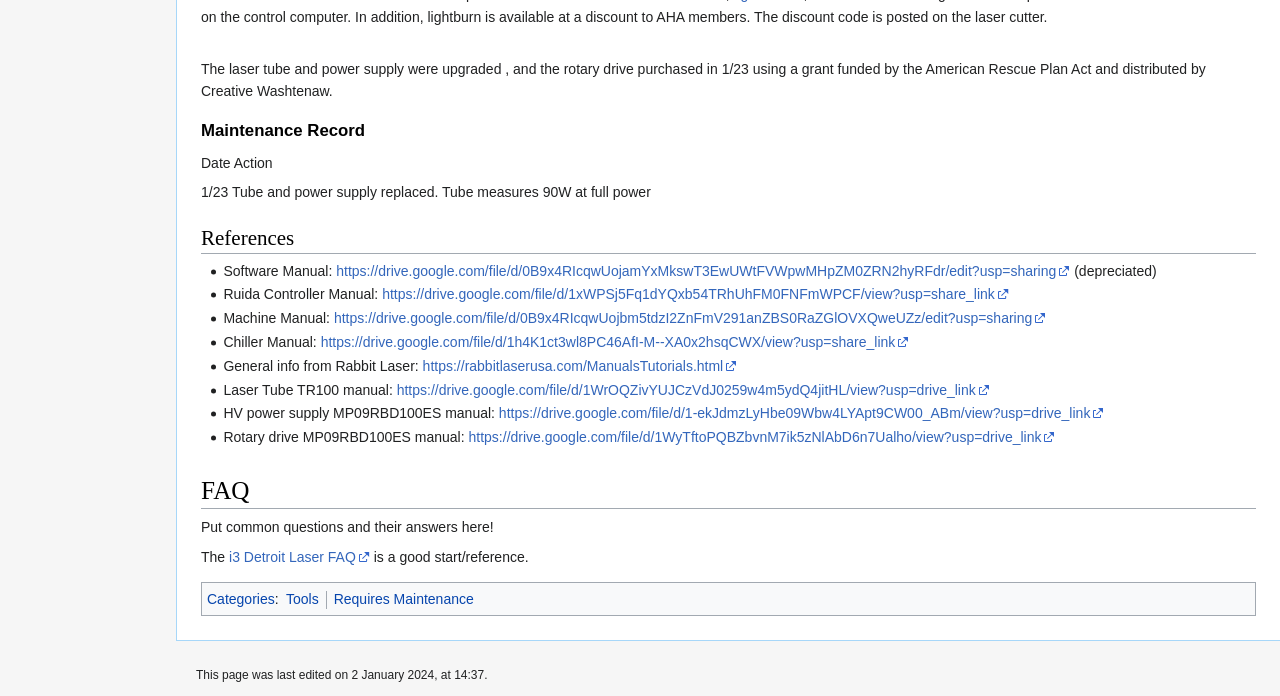Predict the bounding box coordinates for the UI element described as: "parent_node: Search for: name="s" placeholder="Search..."". The coordinates should be four float numbers between 0 and 1, presented as [left, top, right, bottom].

None